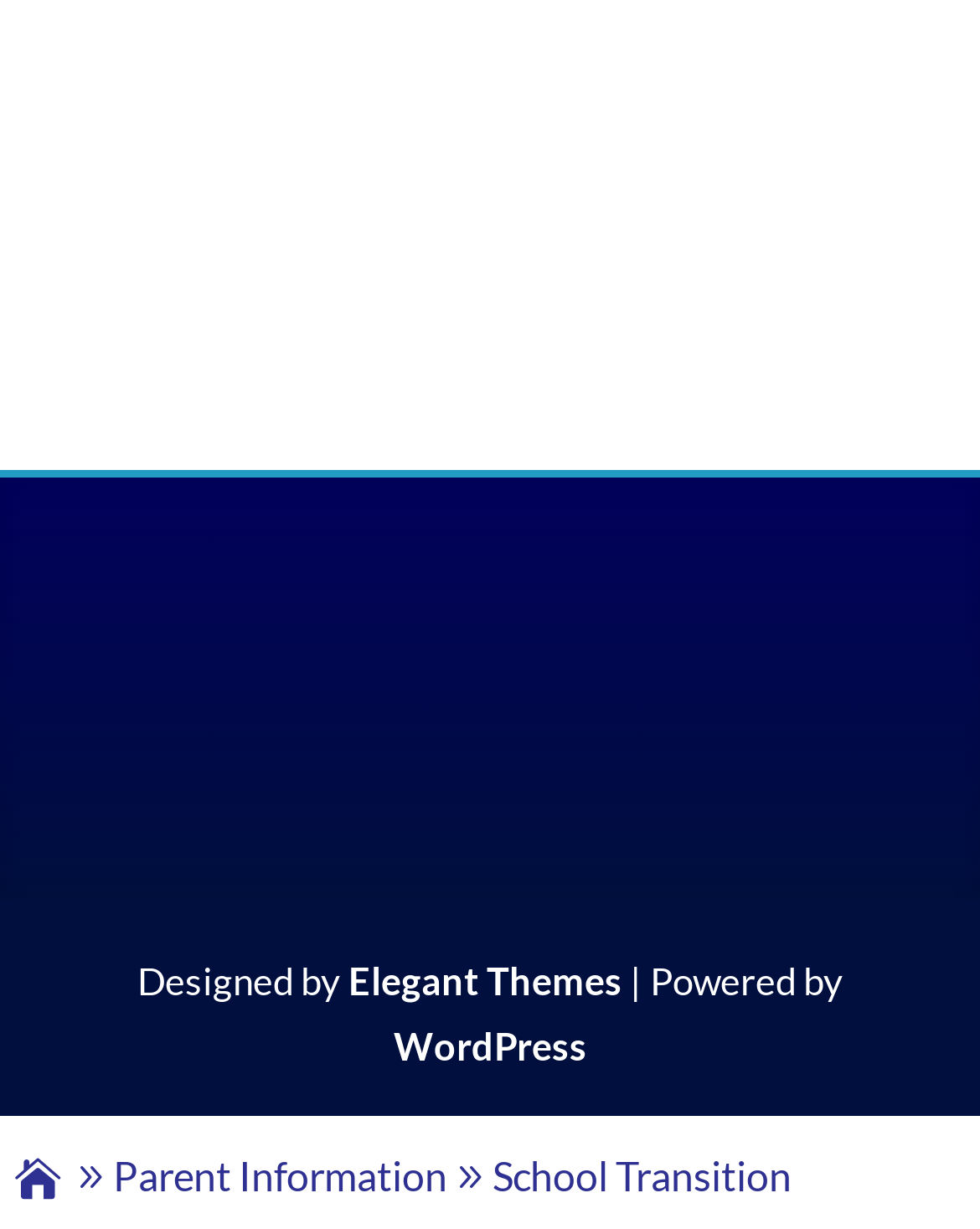Reply to the question with a single word or phrase:
Who designed the website?

Elegant Themes